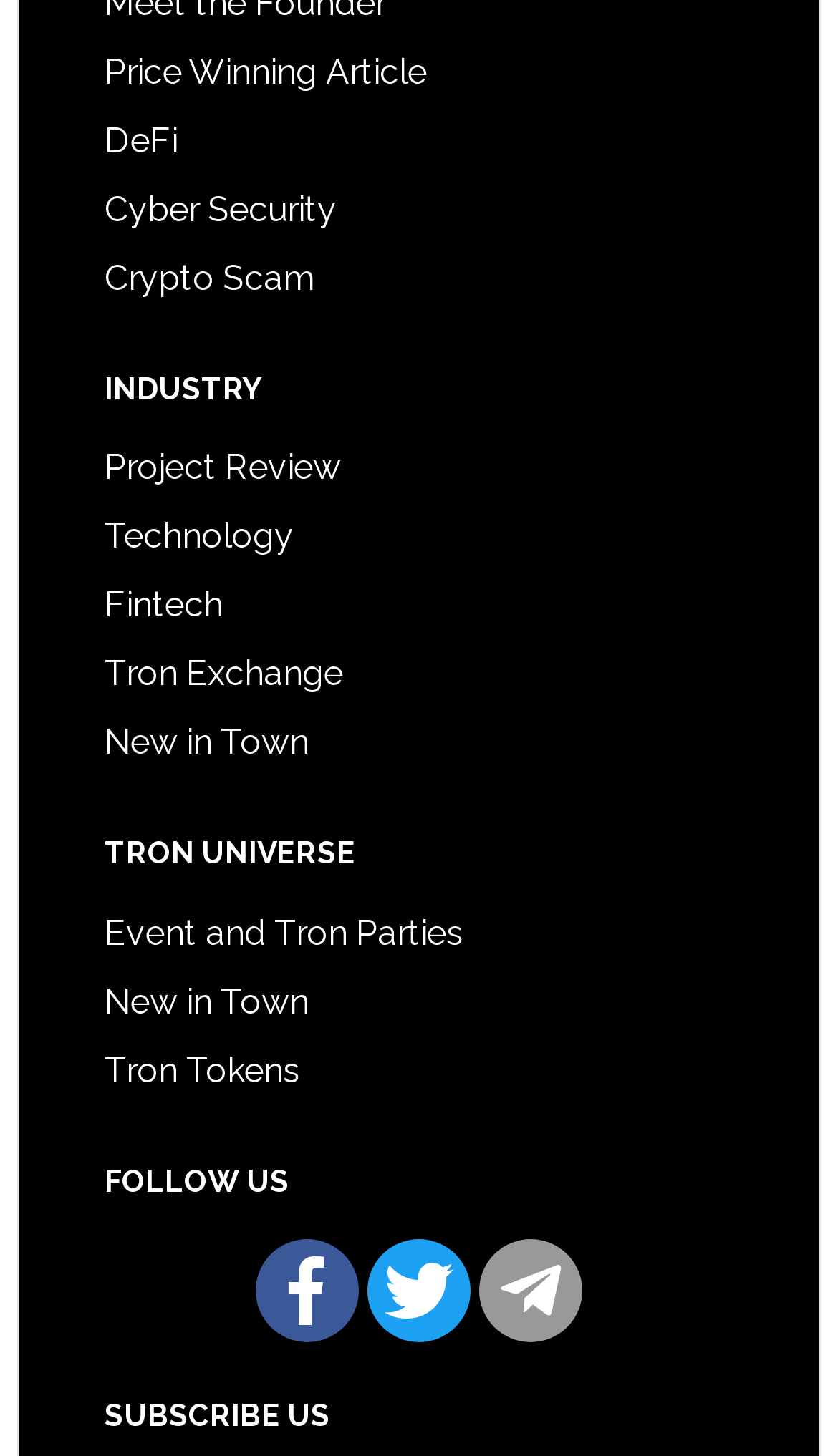Based on the image, please elaborate on the answer to the following question:
What is the purpose of the section with the heading 'SUBSCRIBE US'?

The presence of a heading 'SUBSCRIBE US' and its position at the bottom of the webpage suggests that this section is intended for users to subscribe to the website, likely to receive updates or newsletters.